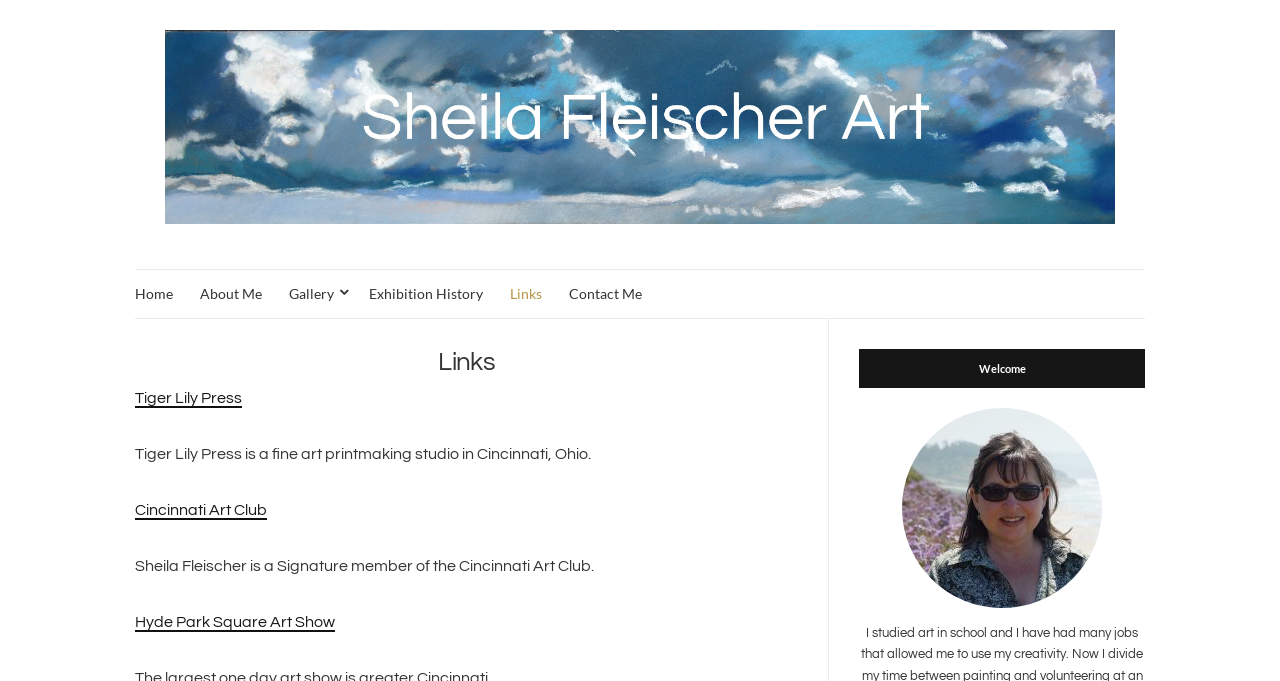Identify the bounding box coordinates of the region that needs to be clicked to carry out this instruction: "learn about Hyde Park Square Art Show". Provide these coordinates as four float numbers ranging from 0 to 1, i.e., [left, top, right, bottom].

[0.105, 0.902, 0.262, 0.929]